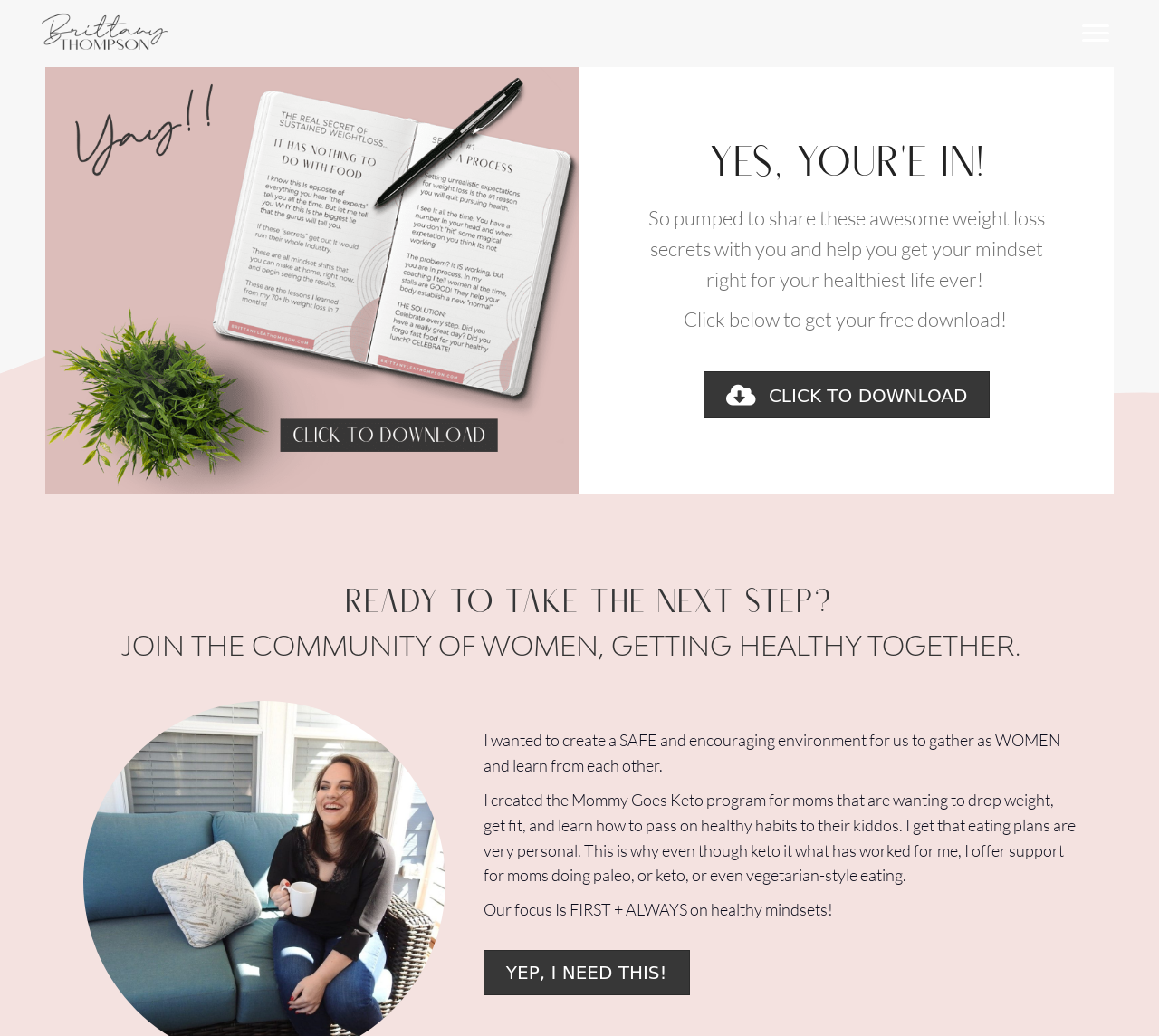What is the purpose of the 'YEP, I NEED THIS!' button? Please answer the question using a single word or phrase based on the image.

To join the community